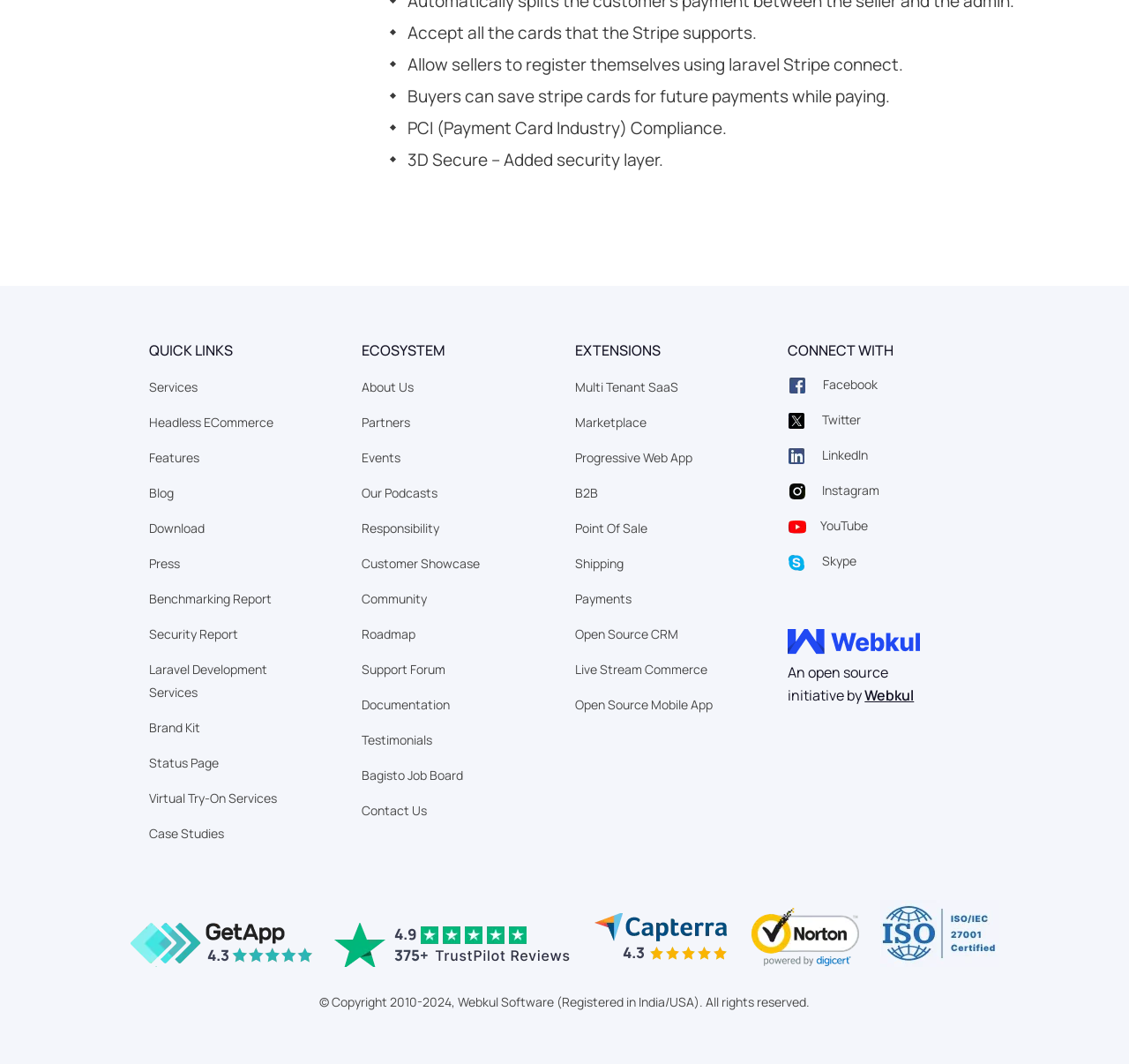Determine the bounding box coordinates of the clickable region to execute the instruction: "Read the Copyright information". The coordinates should be four float numbers between 0 and 1, denoted as [left, top, right, bottom].

[0.283, 0.934, 0.717, 0.949]